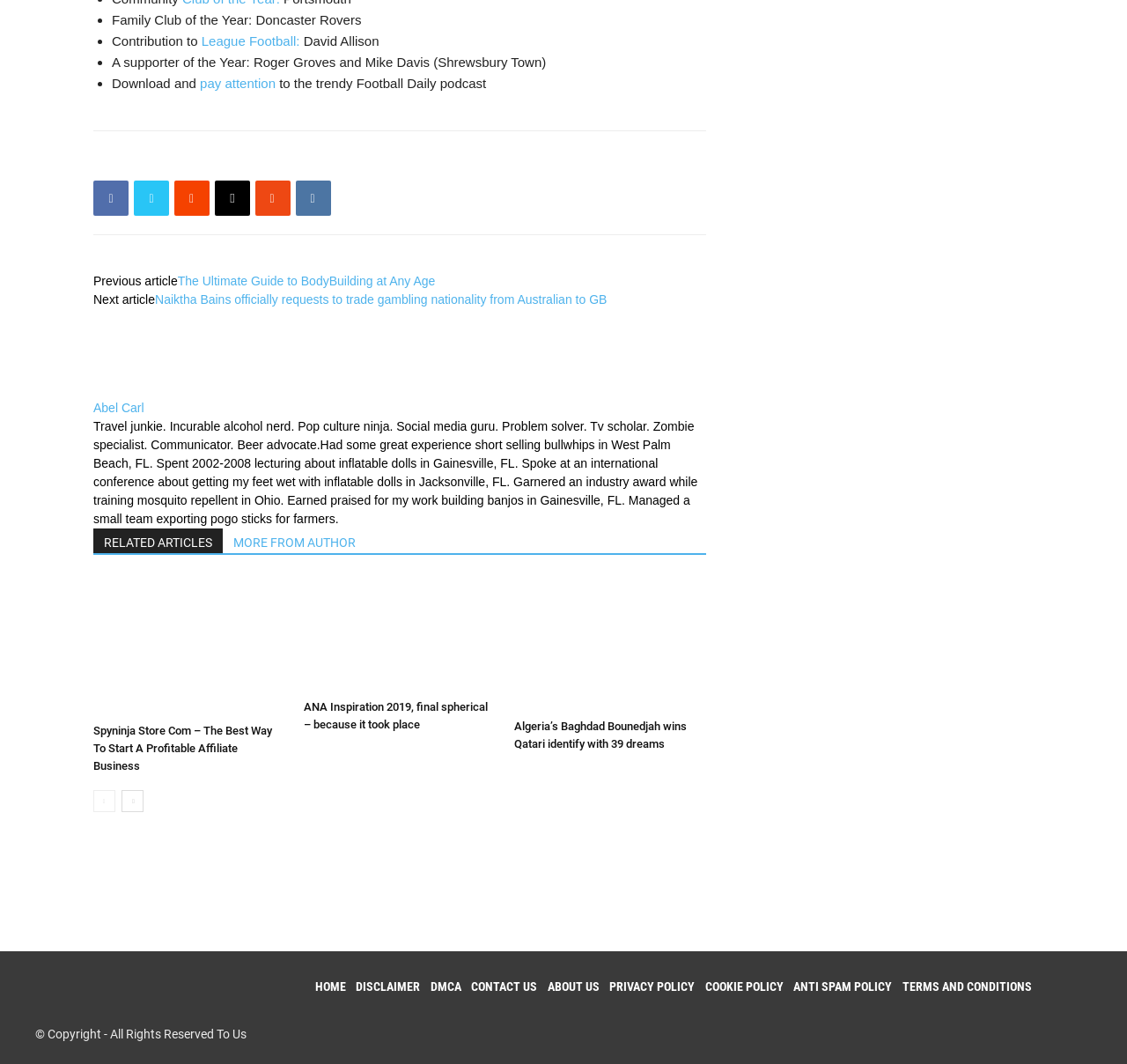Find the bounding box coordinates for the area that must be clicked to perform this action: "Download and pay attention to the trendy Football Daily podcast".

[0.245, 0.071, 0.431, 0.085]